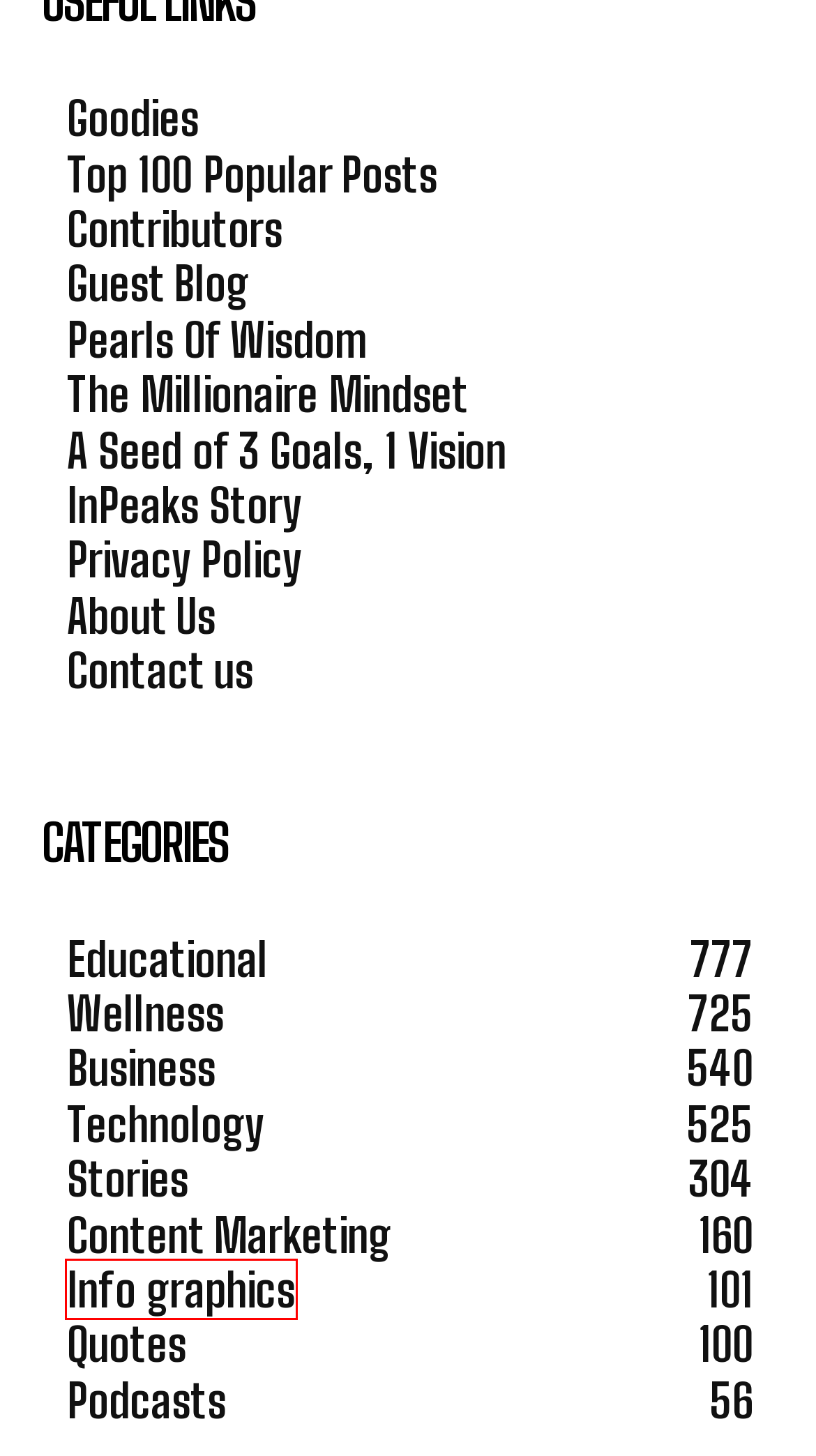Review the screenshot of a webpage that includes a red bounding box. Choose the webpage description that best matches the new webpage displayed after clicking the element within the bounding box. Here are the candidates:
A. blog
B. 'Pearls Of Wisdom' - A collection of 100 Premium Blog Posts - InPeaks
C. Info graphics Archives - InPeaks
D. Content Marketing Archives - InPeaks
E. Podcasts Archives - InPeaks
F. The Millionaire Mindset - Attracting Everything You Want in Life - InPeaks
G. Quotes Archives - InPeaks
H. Stories Archives - InPeaks

C